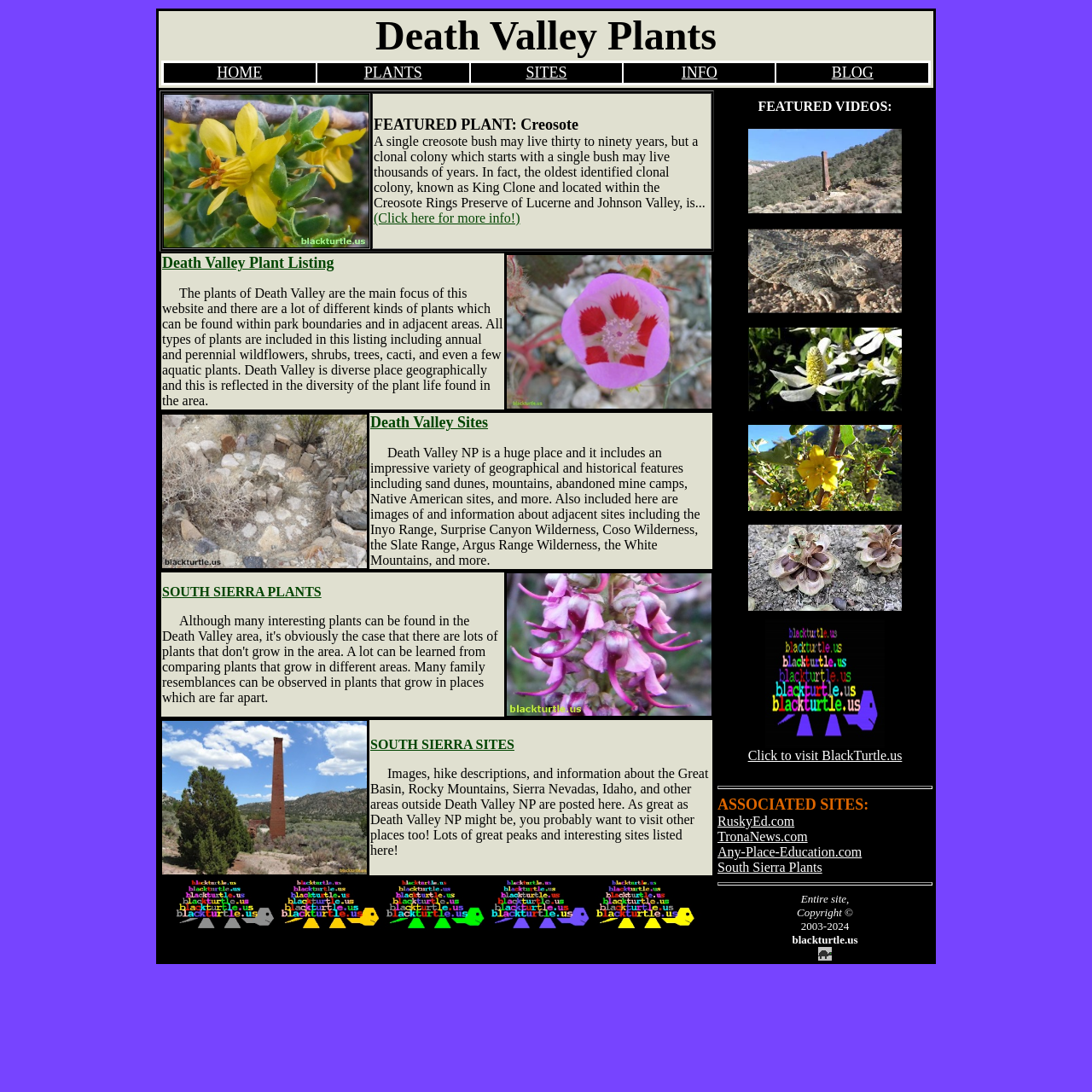Find the bounding box coordinates for the area that must be clicked to perform this action: "Visit SOUTH SIERRA PLANTS".

[0.148, 0.535, 0.294, 0.548]